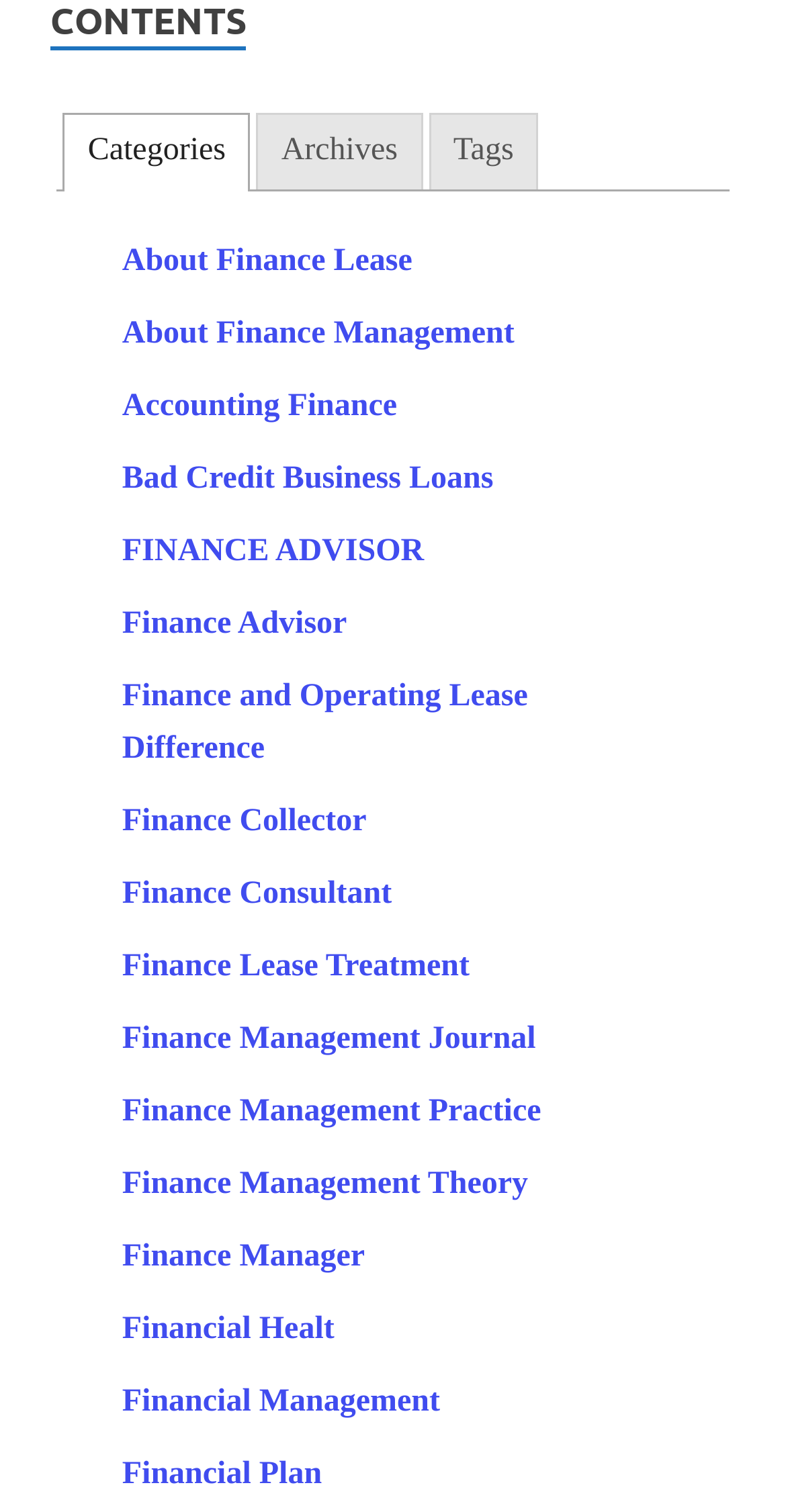How many tabs are available?
Provide a detailed answer to the question using information from the image.

I counted the number of tabs in the tablist element, which are 'Categories', 'Archives', and 'Tags'.